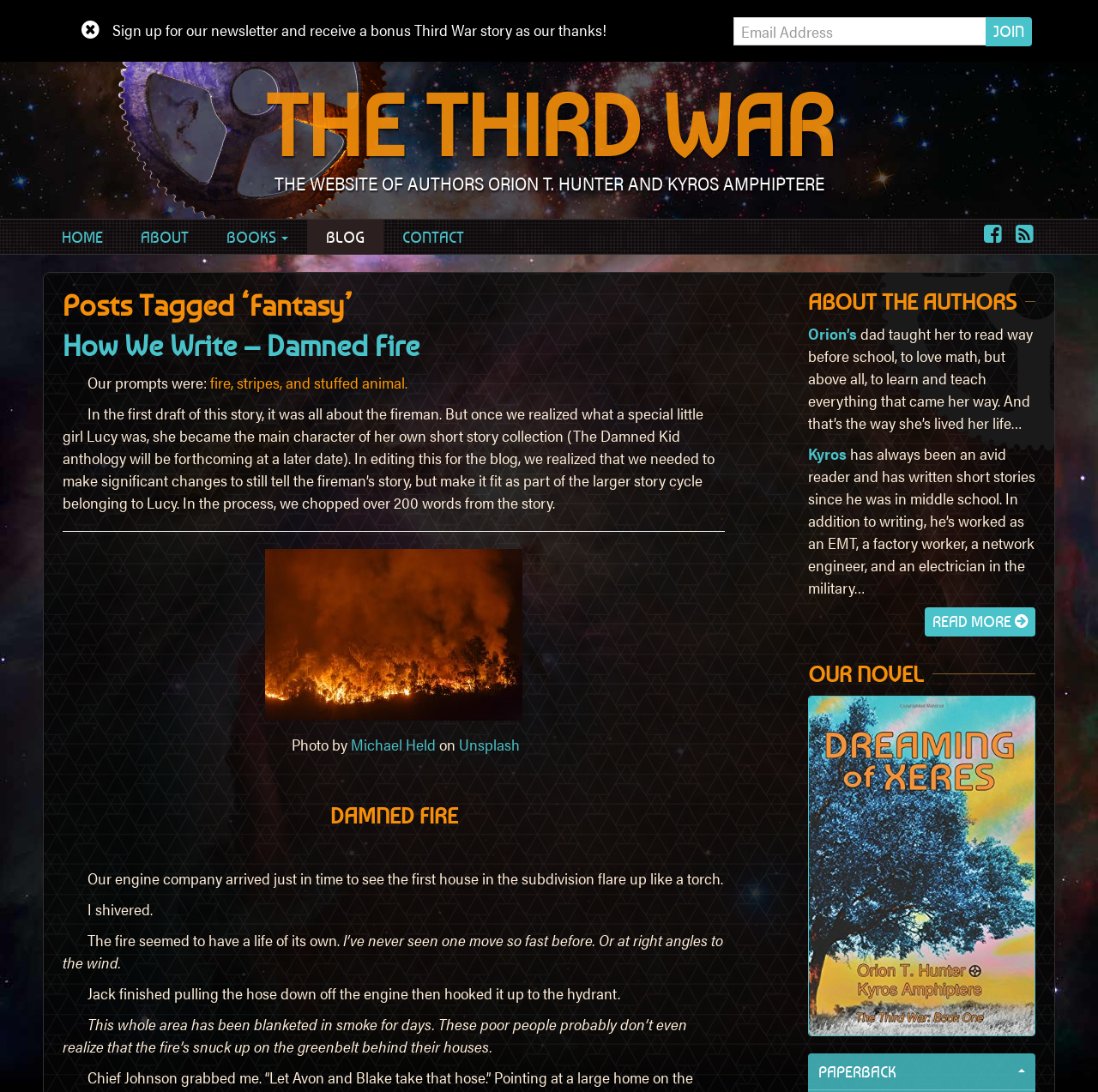Reply to the question with a single word or phrase:
What is the format of the novel?

Paperback